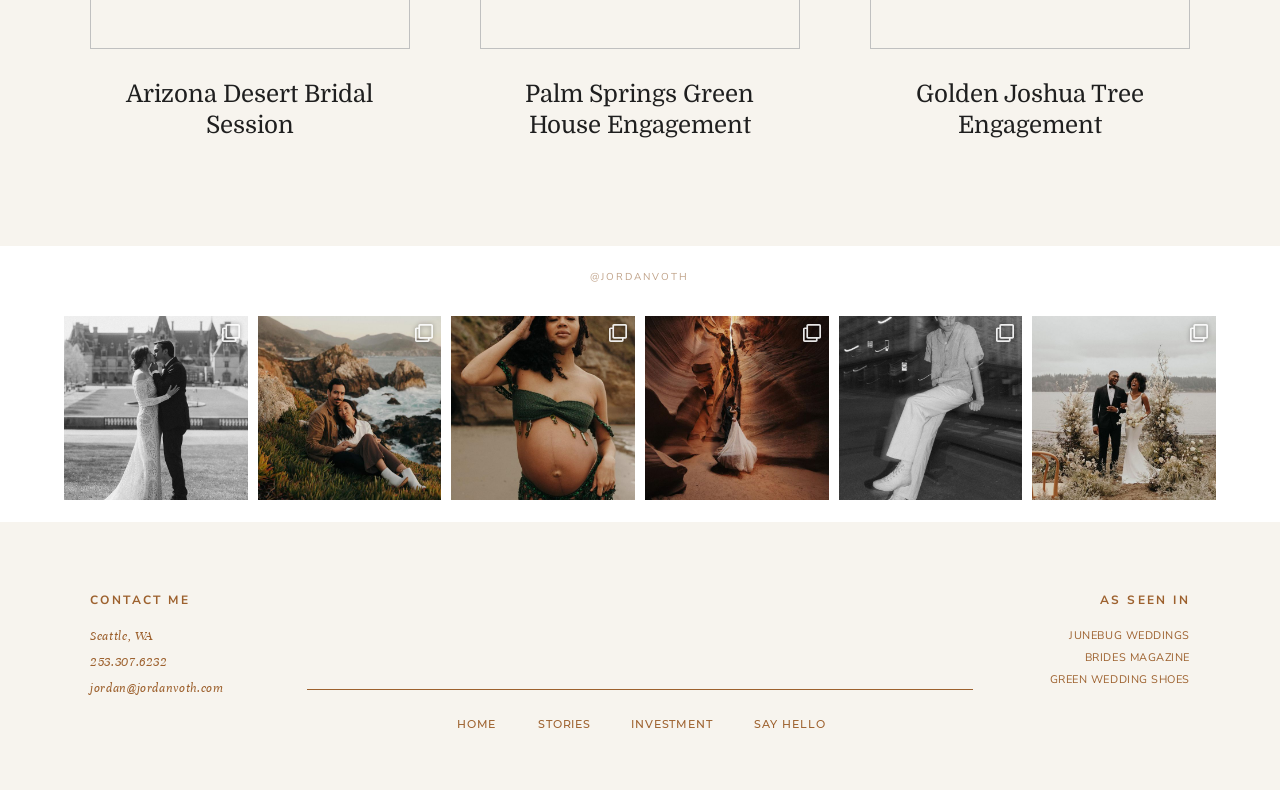Locate the bounding box coordinates of the element that needs to be clicked to carry out the instruction: "View 'Josie + Aravind married at the @biltmoreestate'". The coordinates should be given as four float numbers ranging from 0 to 1, i.e., [left, top, right, bottom].

[0.05, 0.401, 0.193, 0.633]